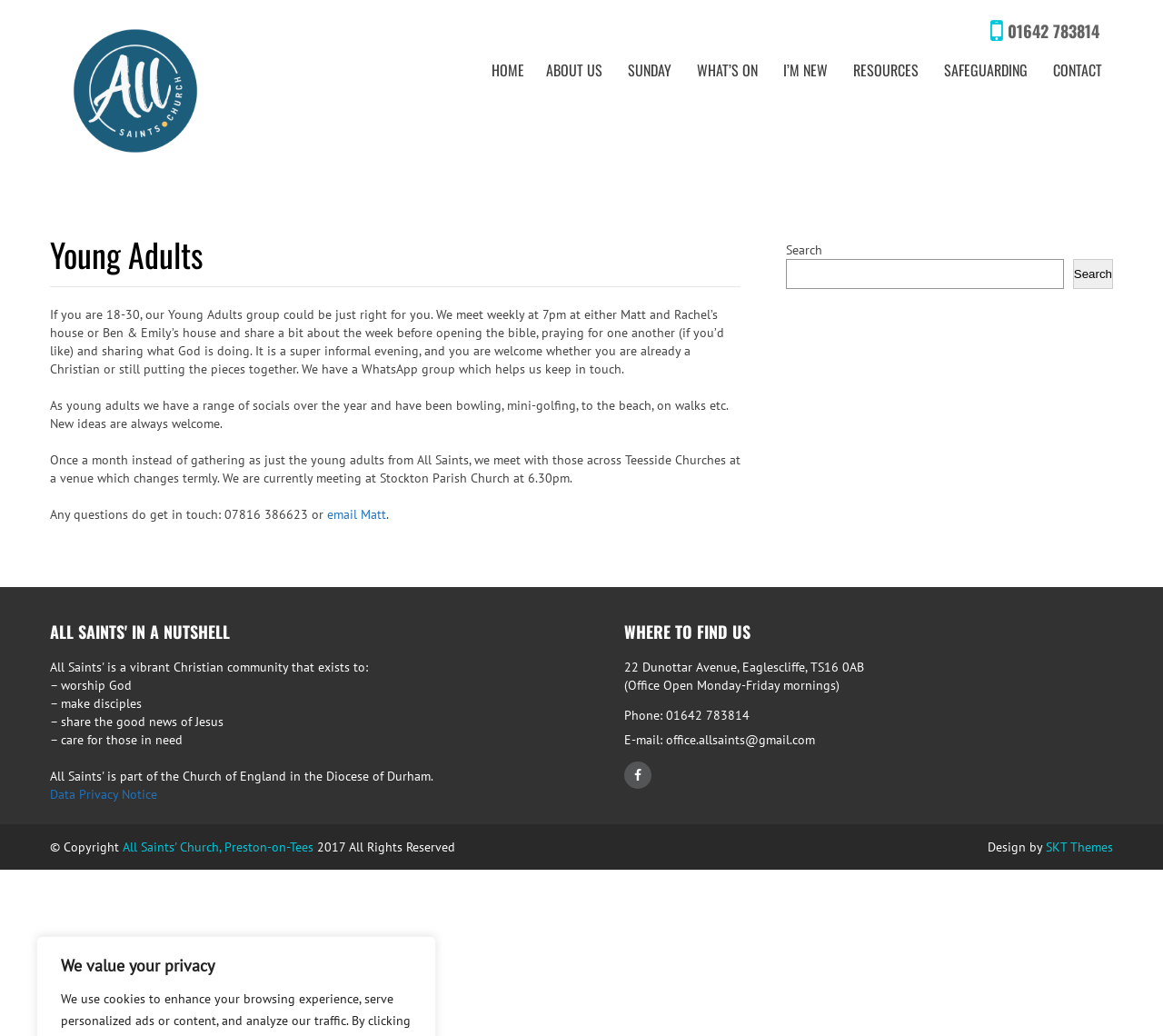Please answer the following question using a single word or phrase: 
What is the address of the church?

22 Dunottar Avenue, Eaglescliffe, TS16 0AB